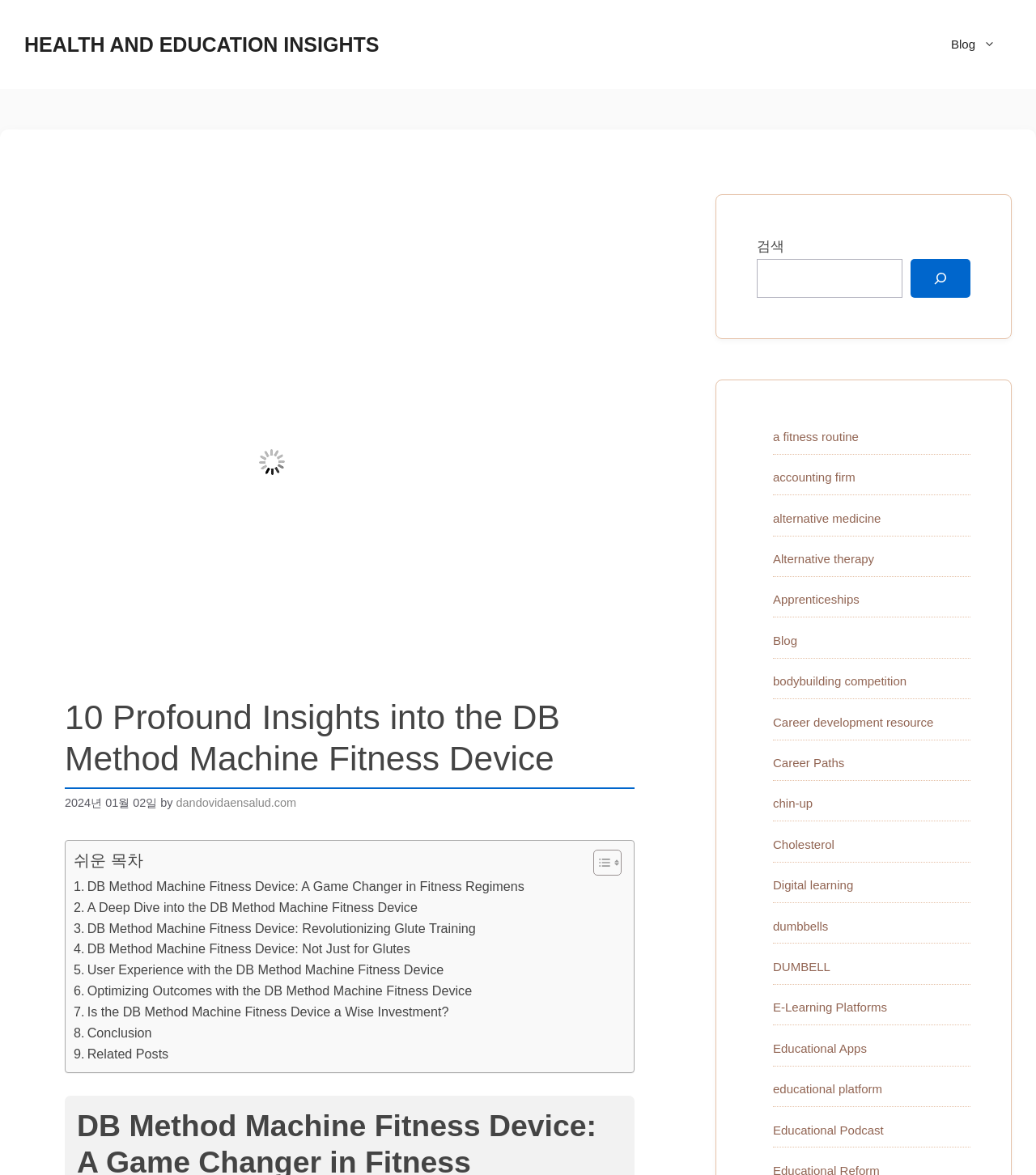Determine the bounding box coordinates of the area to click in order to meet this instruction: "Search for a fitness routine".

[0.73, 0.22, 0.871, 0.253]